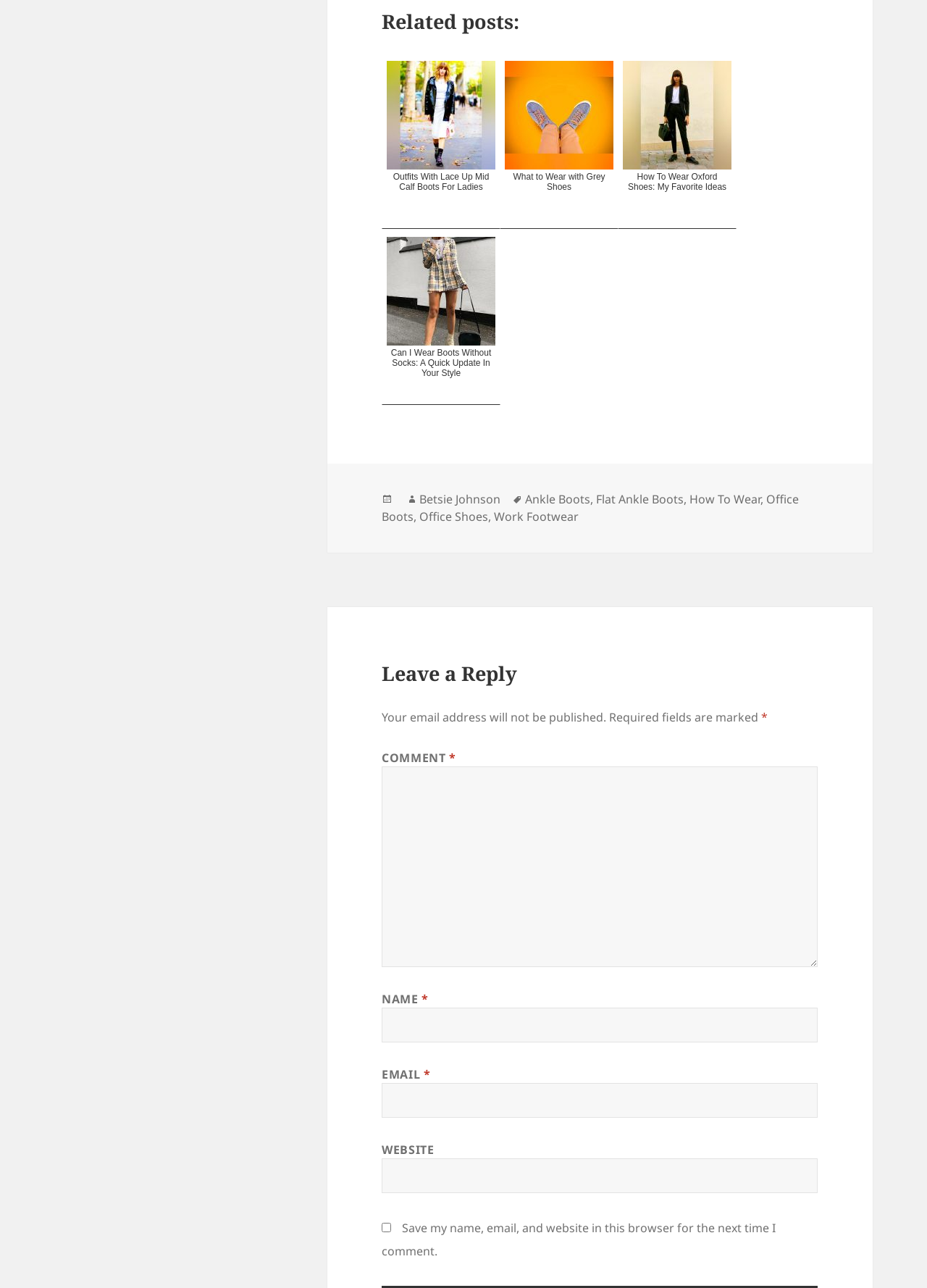Respond to the question below with a single word or phrase:
Is the checkbox to save name, email, and website checked by default?

No